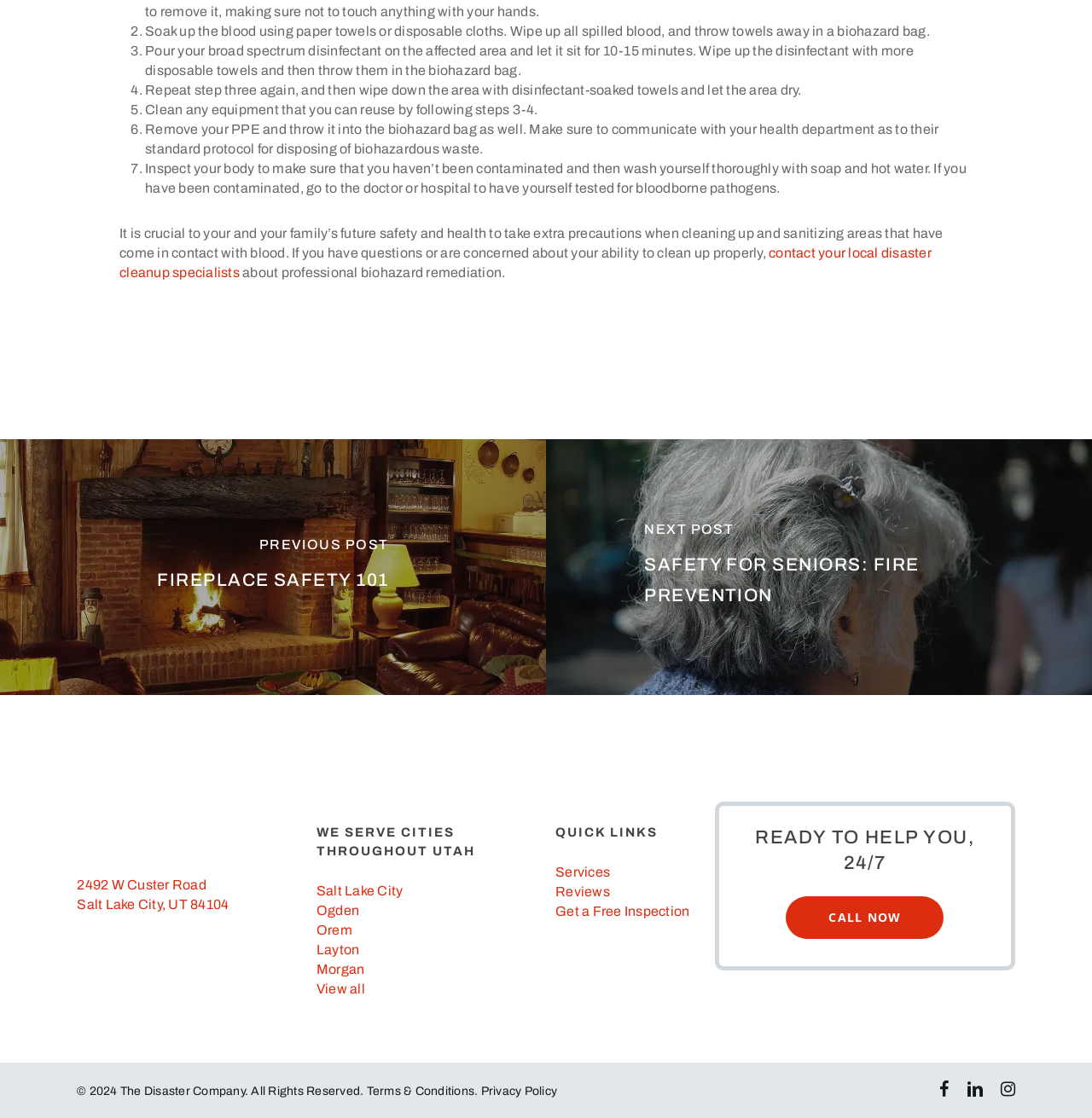What is the company's logo located on the webpage?
Answer the question in as much detail as possible.

The company's logo is an image located at the top-left corner of the webpage, with a bounding box coordinate of [0.071, 0.736, 0.222, 0.771]. It appears to be a logo for a disaster cleanup company.